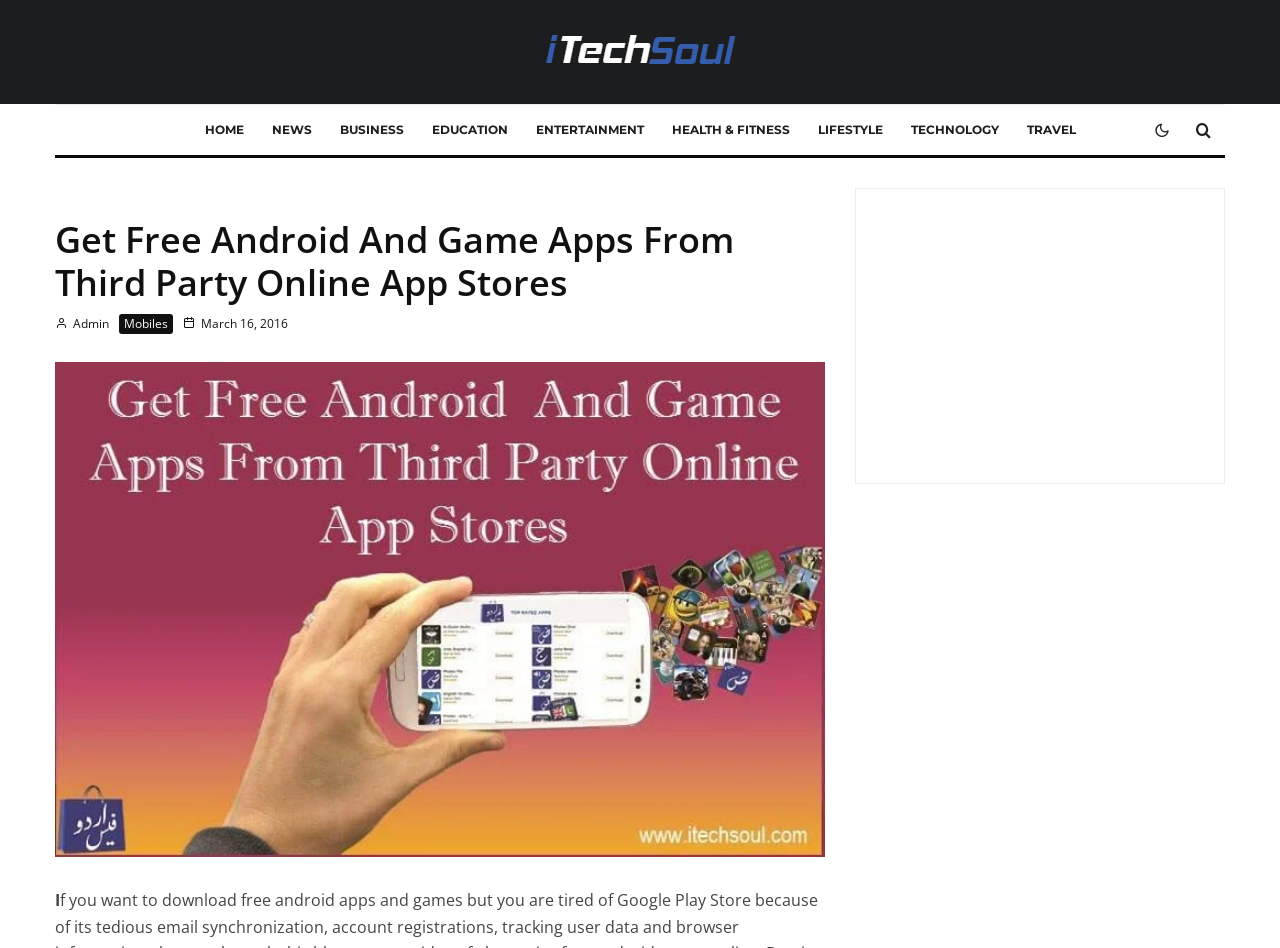Give an extensive and precise description of the webpage.

The webpage appears to be a blog or article page focused on downloading free Android apps and games from third-party online app stores. At the top, there is a horizontal navigation menu with 10 links, including "HOME", "NEWS", "BUSINESS", and others, which are evenly spaced and aligned horizontally. 

Below the navigation menu, there is a large heading that reads "Get Free Android And Game Apps From Third Party Online App Stores". To the right of the heading, there are three links: "Admin", "Mobiles", and a timestamp "March 16, 2016". 

On the left side of the page, there is a vertical section with a single link at the top and a short paragraph of text below it. The link is not labeled, but it has an icon with two symbols. 

At the bottom of the page, there is a complementary section that takes up about a third of the page's width. Within this section, there is an iframe labeled as an "Advertisement". 

Finally, at the very bottom of the page, there is a single character "I" in a small font size.